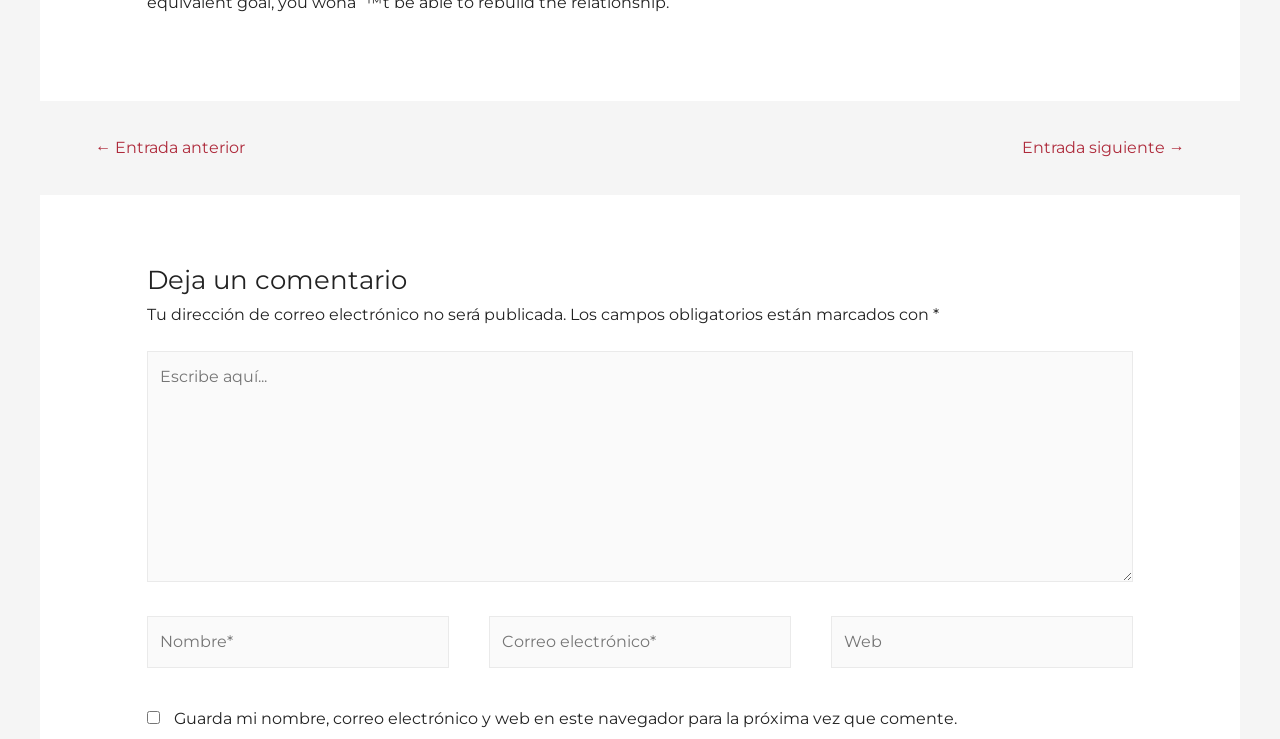Refer to the element description ← Entrada anterior and identify the corresponding bounding box in the screenshot. Format the coordinates as (top-left x, top-left y, bottom-right x, bottom-right y) with values in the range of 0 to 1.

[0.074, 0.183, 0.192, 0.218]